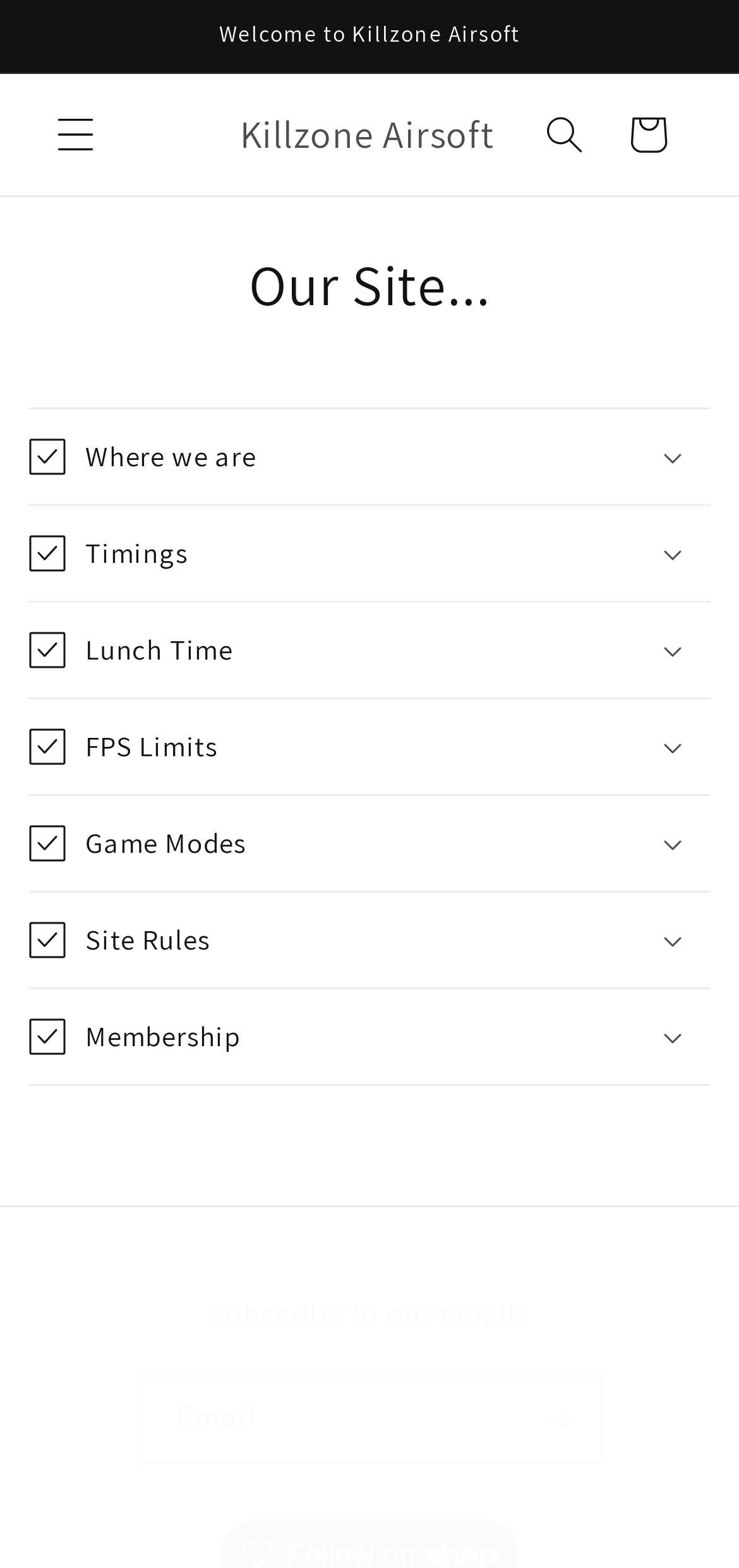Please answer the following question using a single word or phrase: 
What can be found on this airsoft site?

Woodland